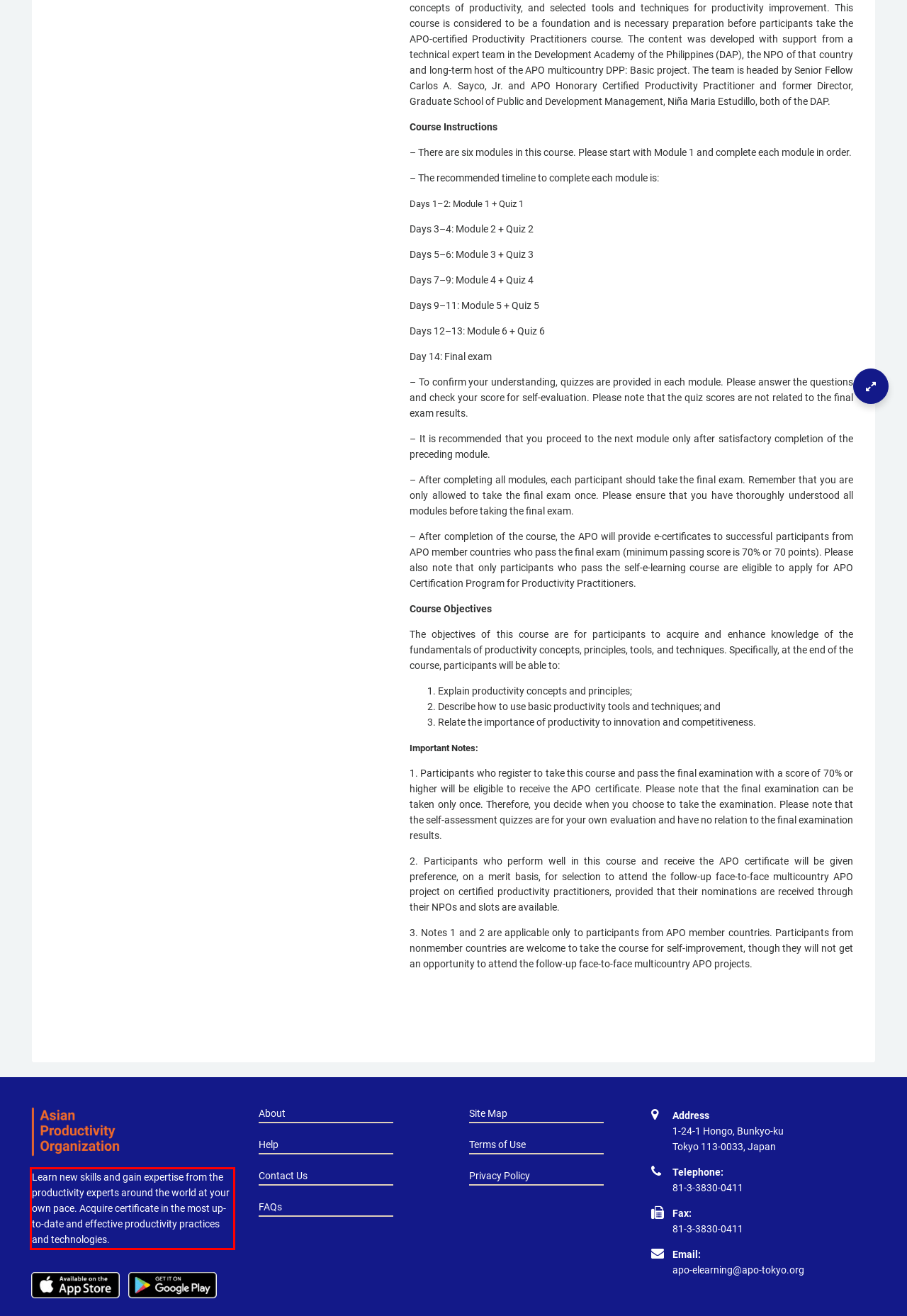Observe the screenshot of the webpage that includes a red rectangle bounding box. Conduct OCR on the content inside this red bounding box and generate the text.

Learn new skills and gain expertise from the productivity experts around the world at your own pace. Acquire certificate in the most up-to-date and effective productivity practices and technologies.